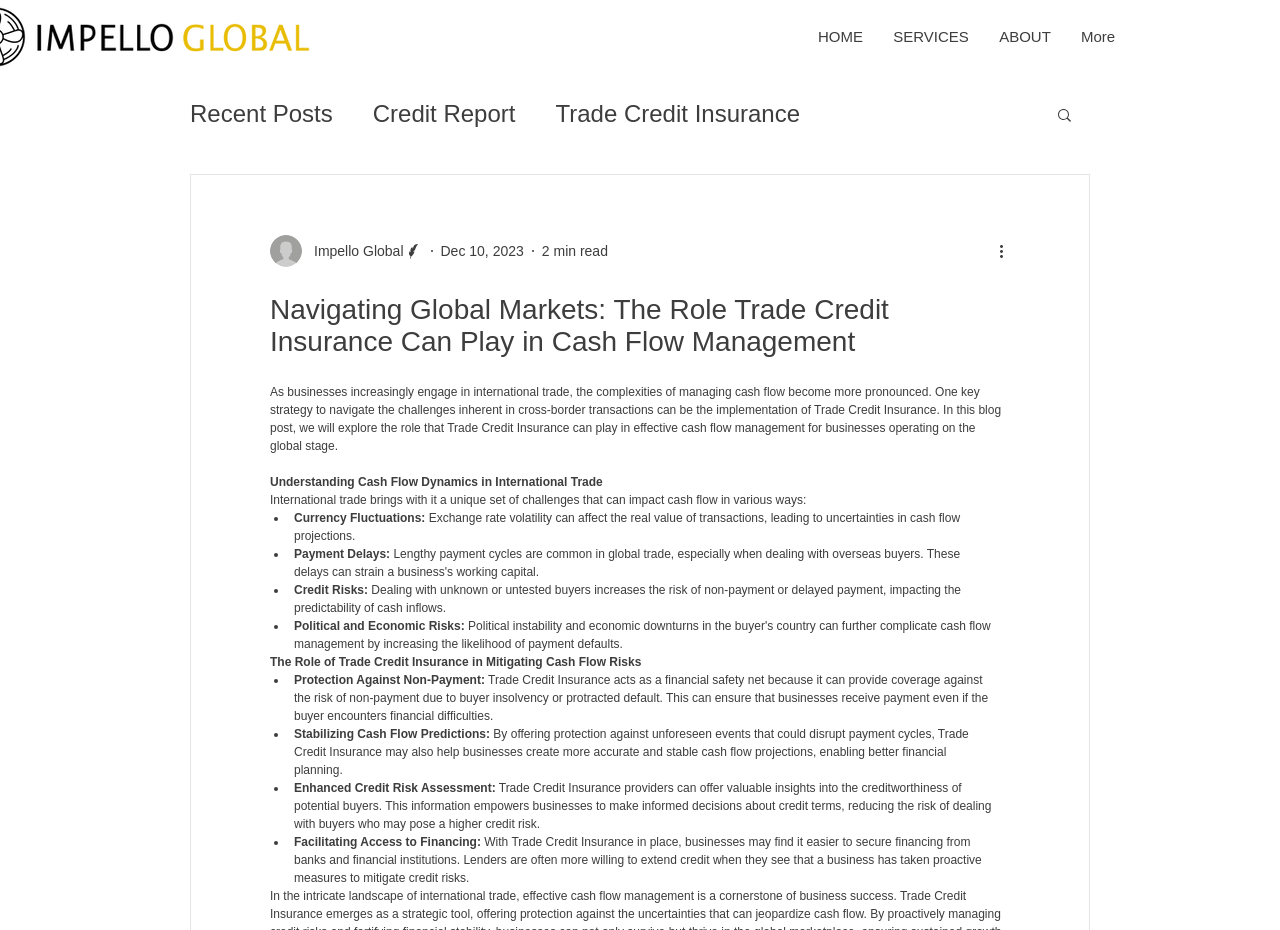Please find and provide the title of the webpage.

Navigating Global Markets: The Role Trade Credit Insurance Can Play in Cash Flow Management